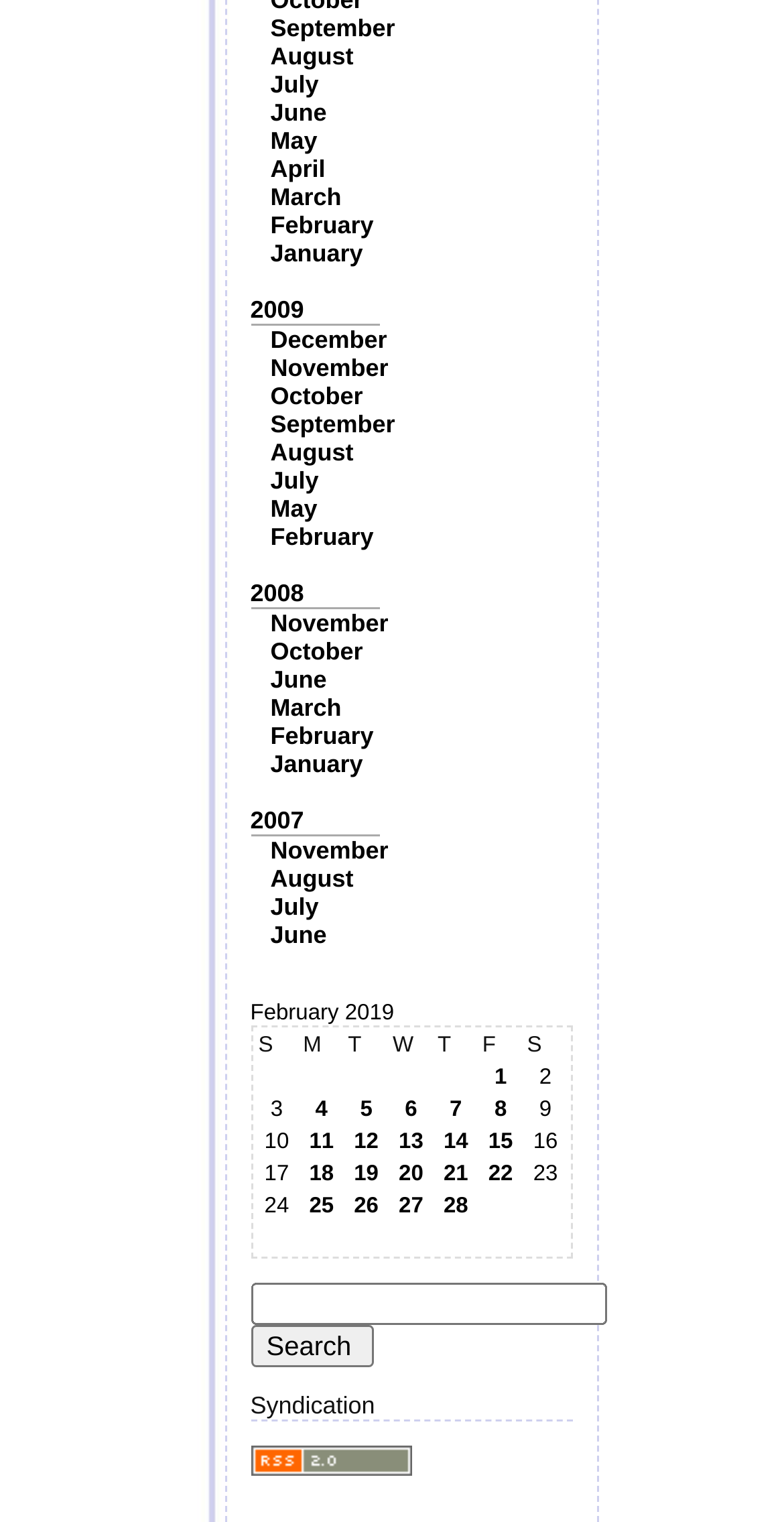What is the first day of the week in the table? Analyze the screenshot and reply with just one word or a short phrase.

S